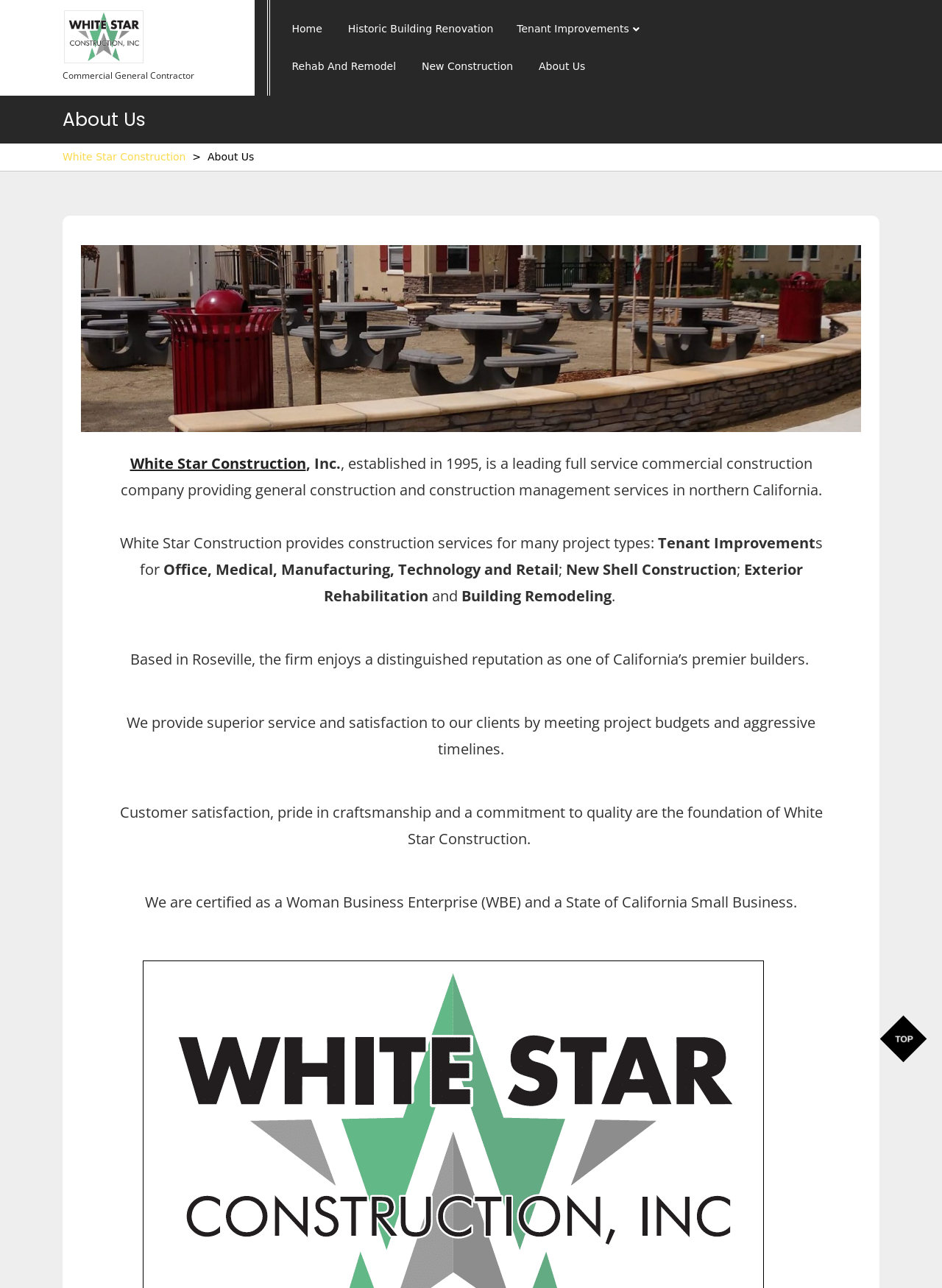Utilize the details in the image to give a detailed response to the question: What services does White Star Construction provide?

I found this information by reading the text descriptions on the webpage. Specifically, it says 'White Star Construction provides construction services for many project types:' and then lists several types of services, including Tenant Improvement, Office, Medical, Manufacturing, Technology, and Retail.